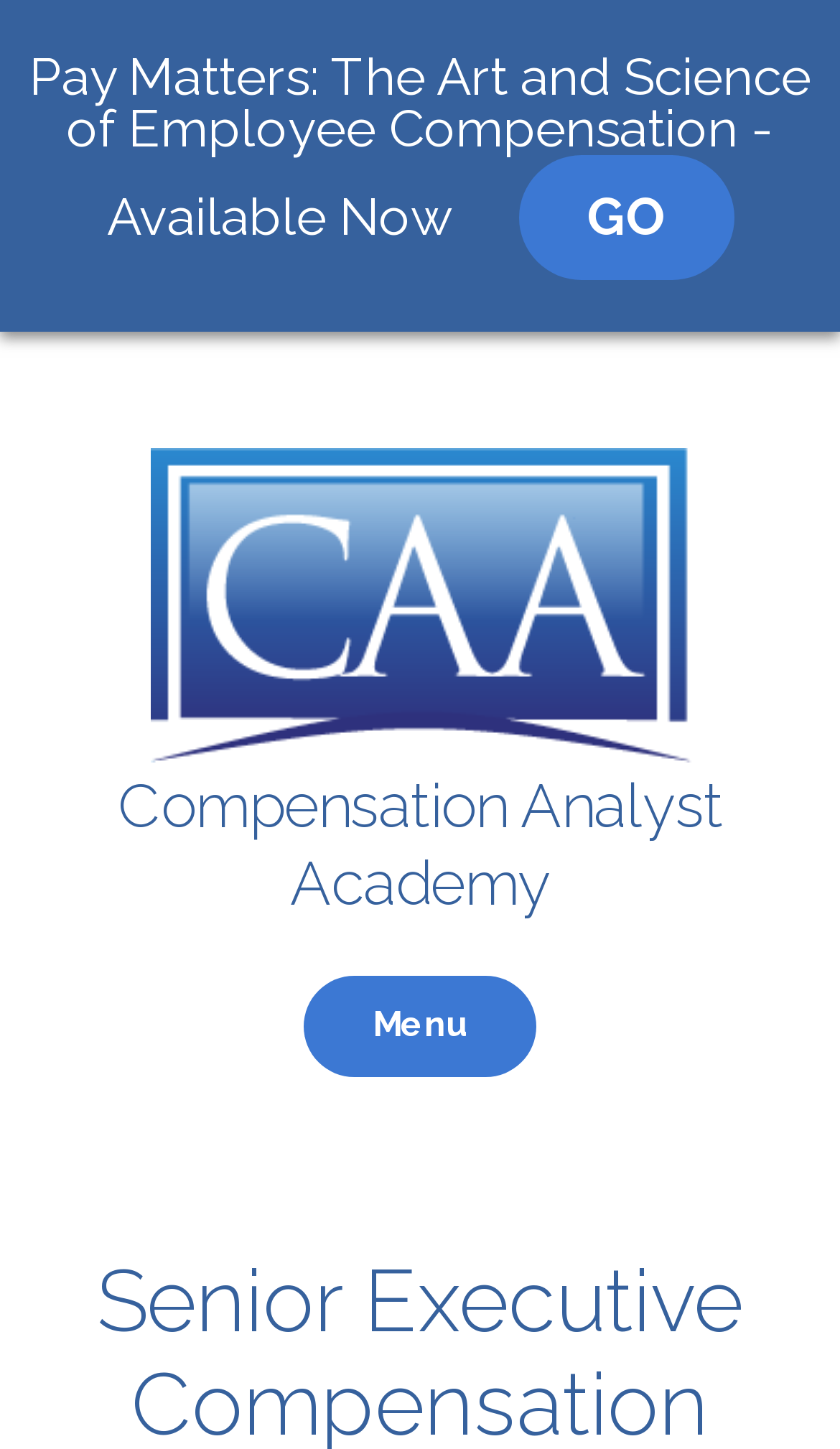Using the provided element description: "parent_node: Compensation Analyst Academy", identify the bounding box coordinates. The coordinates should be four floats between 0 and 1 in the order [left, top, right, bottom].

[0.178, 0.504, 0.822, 0.533]